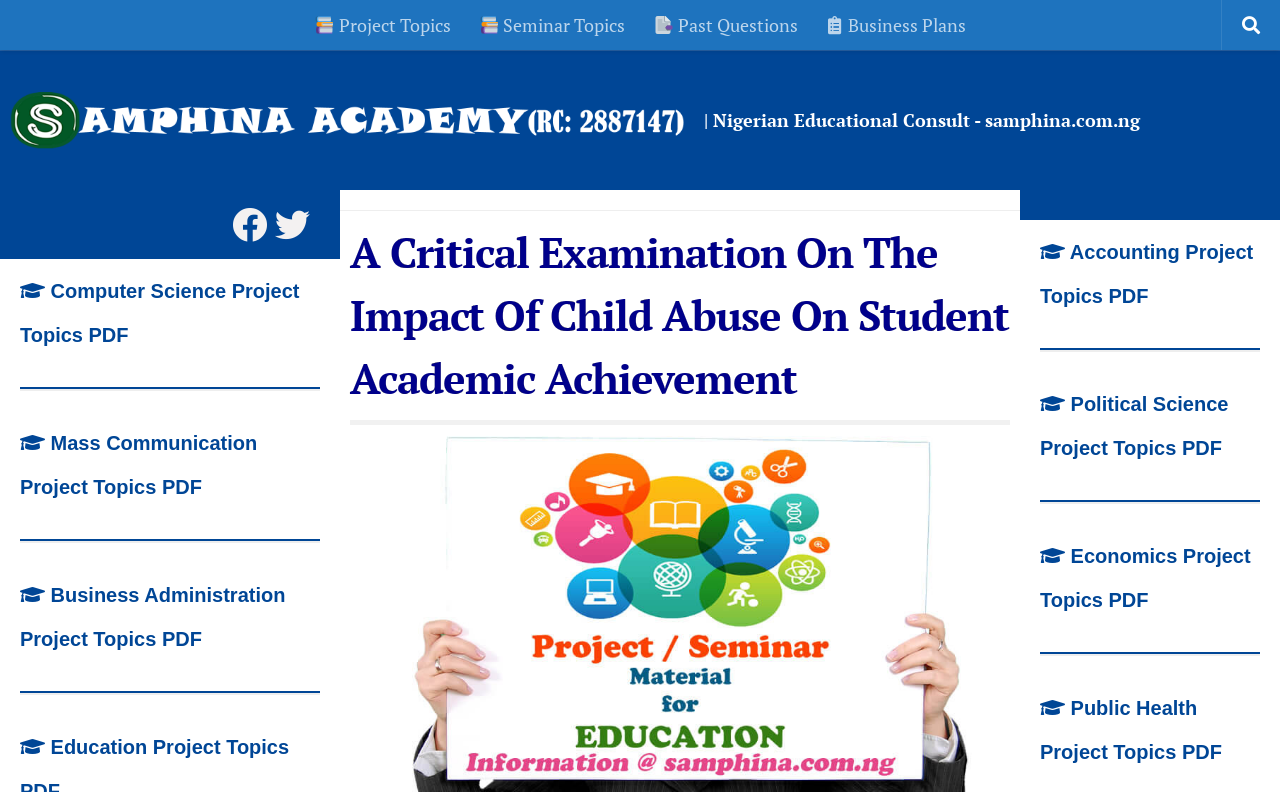Please identify the bounding box coordinates of the clickable region that I should interact with to perform the following instruction: "Browse Business Administration Project Topics PDF". The coordinates should be expressed as four float numbers between 0 and 1, i.e., [left, top, right, bottom].

[0.016, 0.737, 0.223, 0.821]